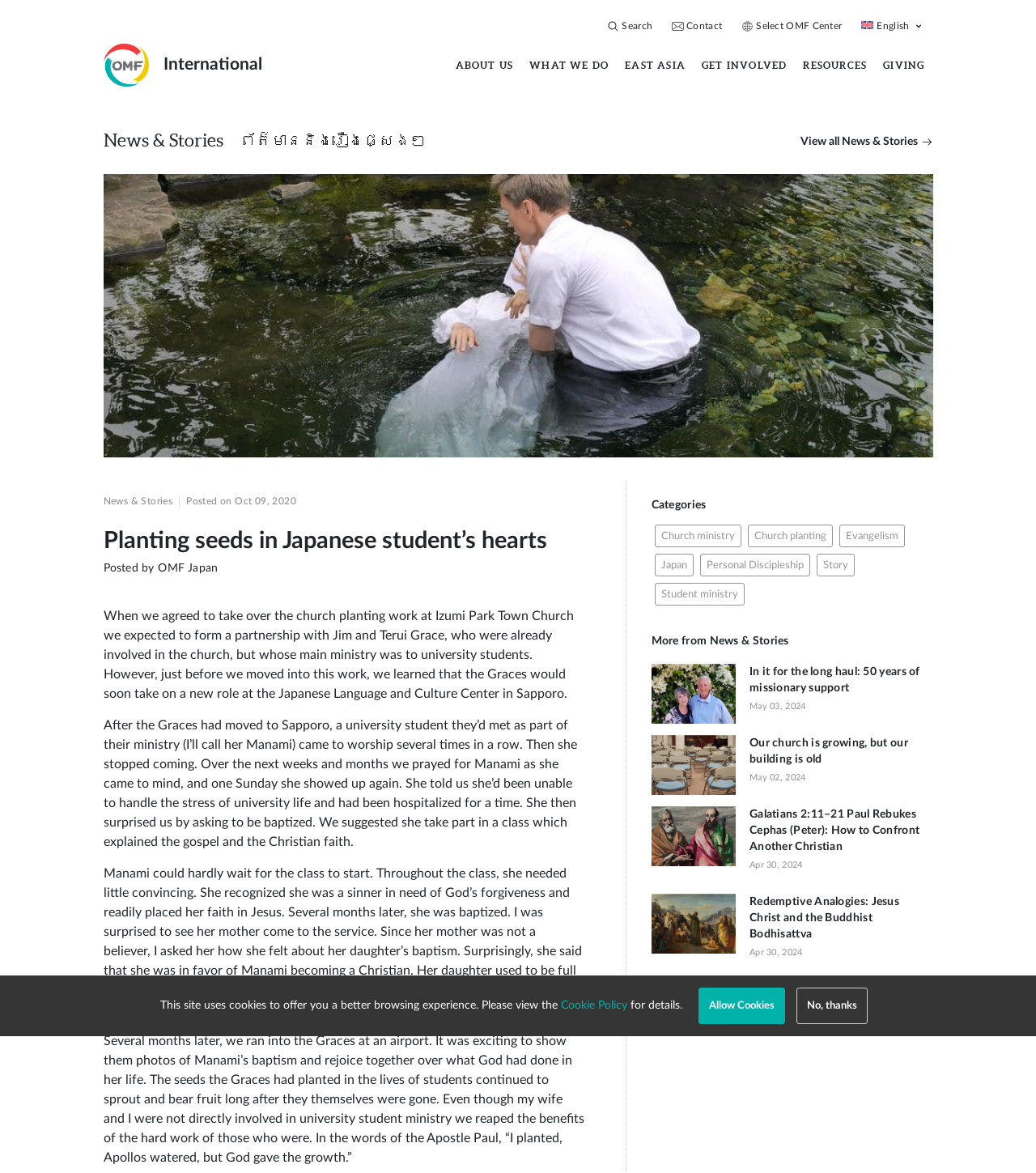How many links are there under the 'Categories' heading?
Refer to the image and give a detailed answer to the query.

Under the 'Categories' heading, there are links to 'Church ministry', 'Church planting', 'Evangelism', 'Japan', 'Personal Discipleship', 'Story', and 'Student ministry', which makes a total of 7 links.